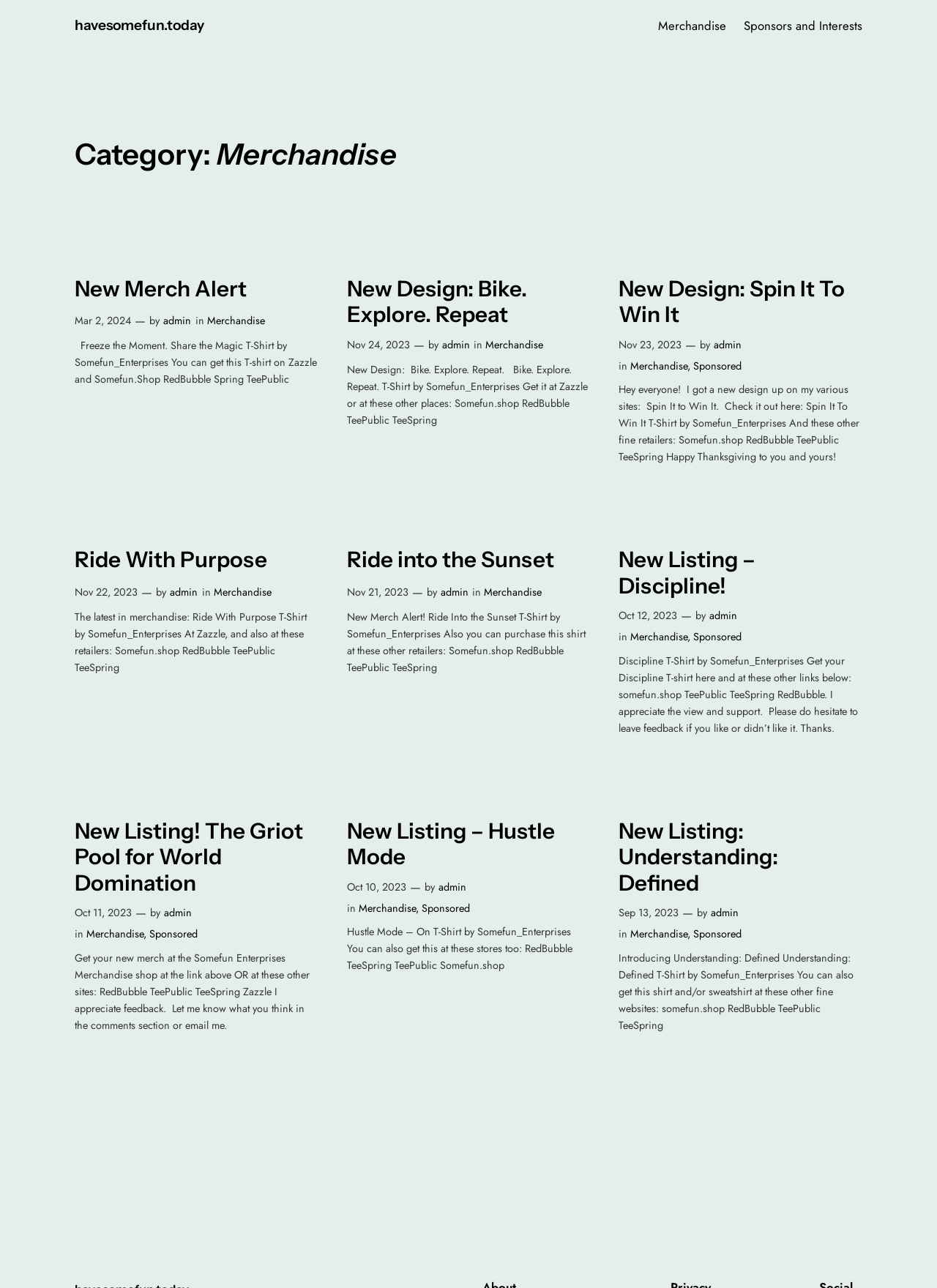What is the name of the author of the merchandise?
Relying on the image, give a concise answer in one word or a brief phrase.

Somefun_Enterprises